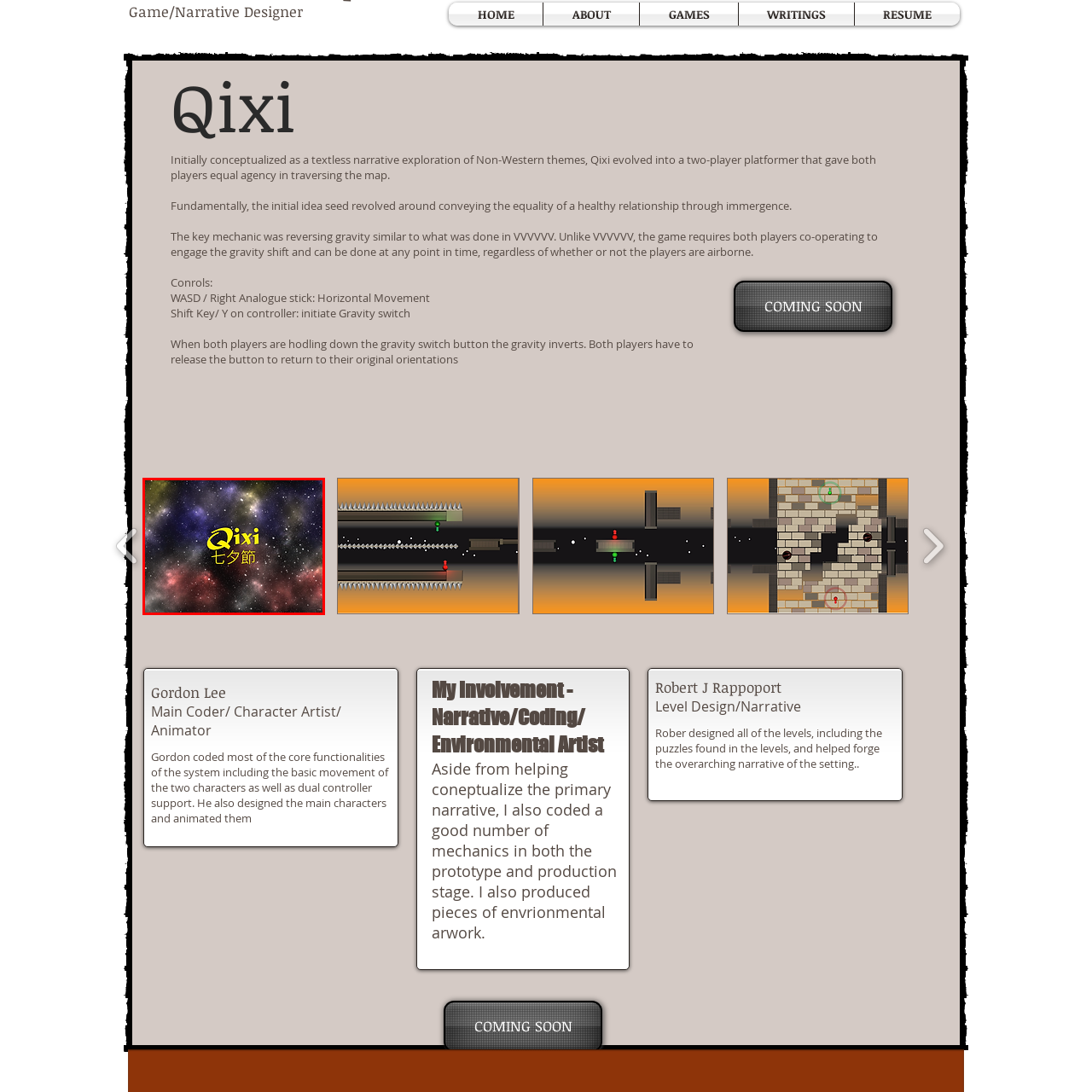What is the color of the title text?
Look closely at the image contained within the red bounding box and answer the question in detail, using the visual information present.

The caption states that the title 'Qixi' is stylized in bold yellow text, accompanied by its Chinese characters.